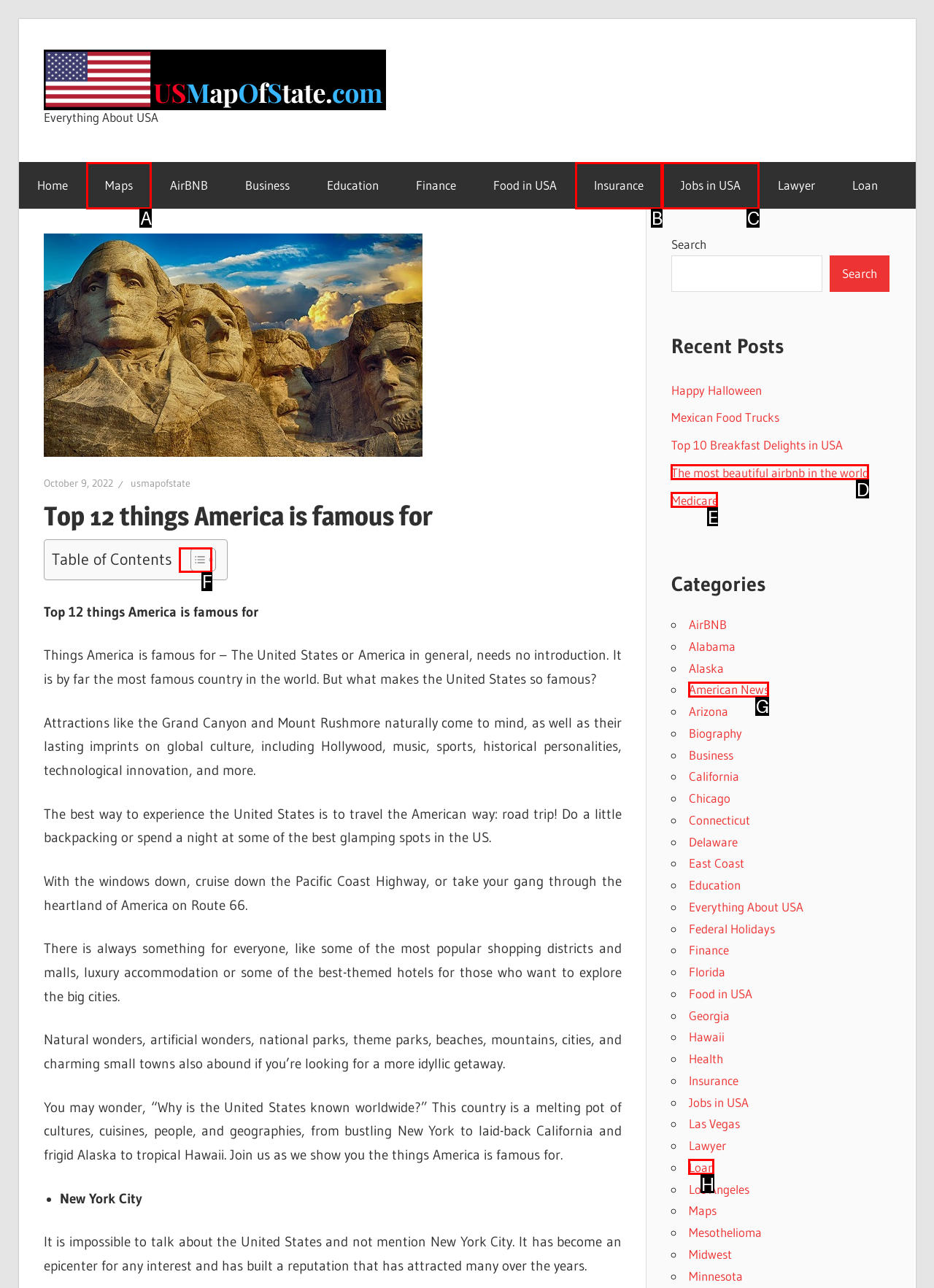Match the following description to the correct HTML element: Maps Indicate your choice by providing the letter.

A